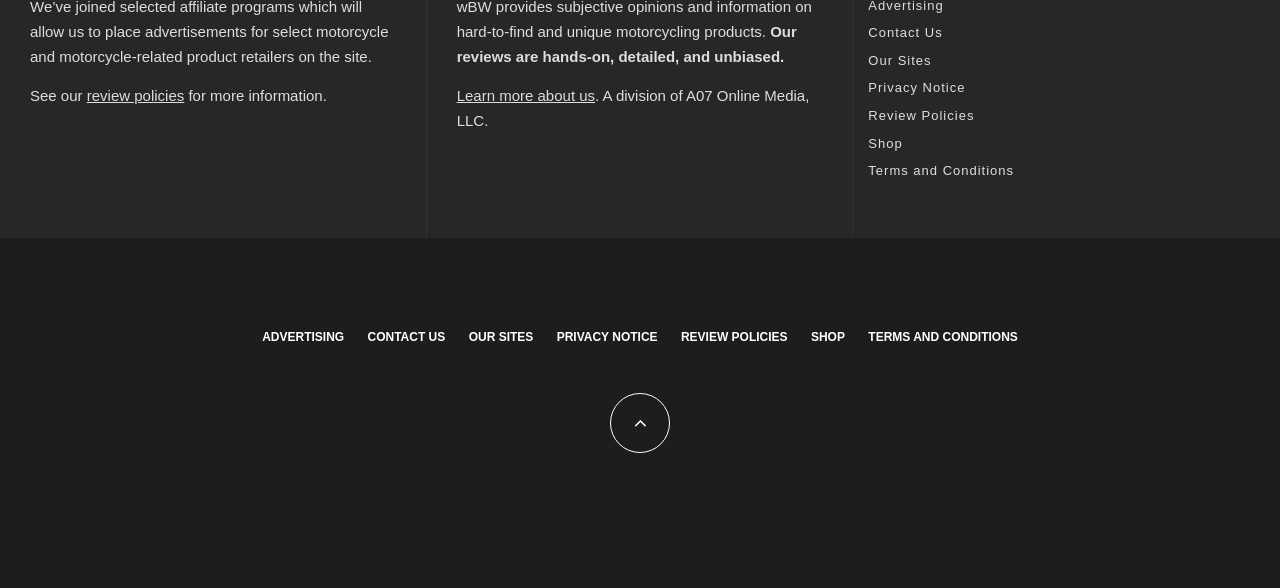Please identify the bounding box coordinates of the clickable area that will allow you to execute the instruction: "Contact the website".

[0.678, 0.043, 0.736, 0.069]